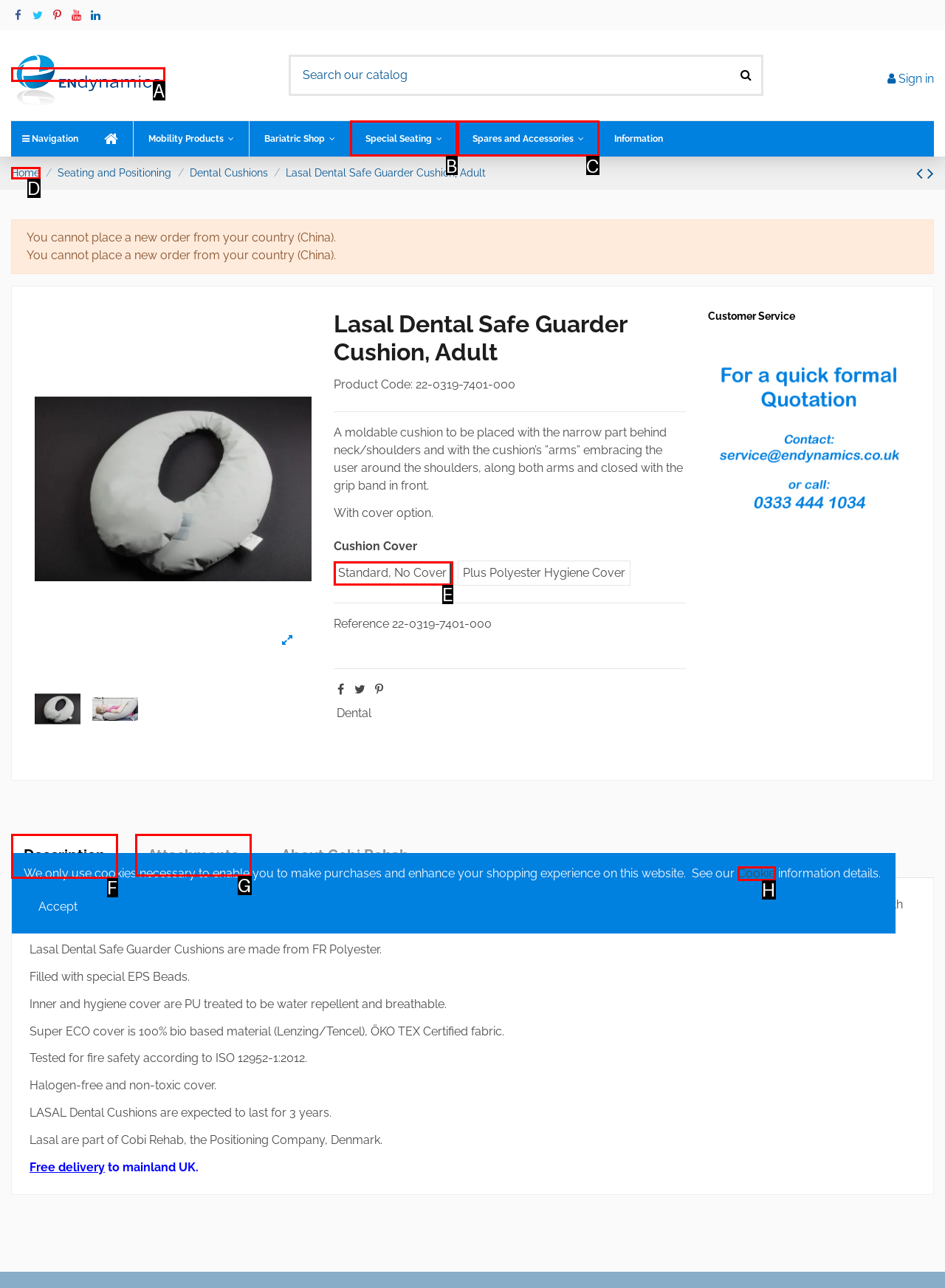Identify the UI element described as: Description
Answer with the option's letter directly.

F